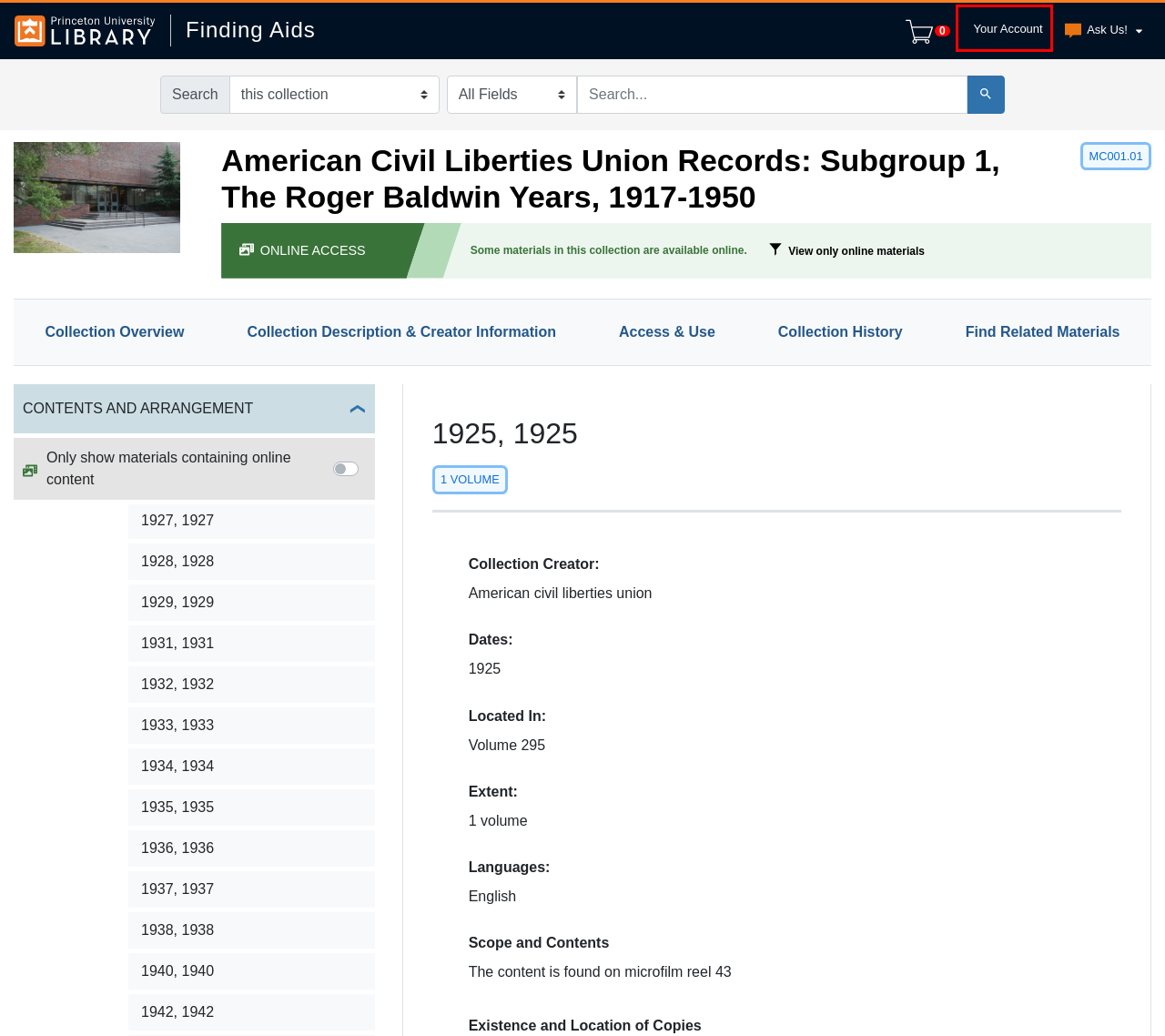Given a screenshot of a webpage with a red bounding box highlighting a UI element, determine which webpage description best matches the new webpage that appears after clicking the highlighted element. Here are the candidates:
A. Using the Library Off-Campus | Princeton University Library
B. Registration and Request System
C. Home | Princeton University Library
D. Library Staff | Princeton University Library
E. Alumni | Princeton University Library
F. Accessibility Help | Accessibility at Princeton
G. Library Services | Princeton University Library
H. Study Spaces and Lockers | Princeton University Library

B